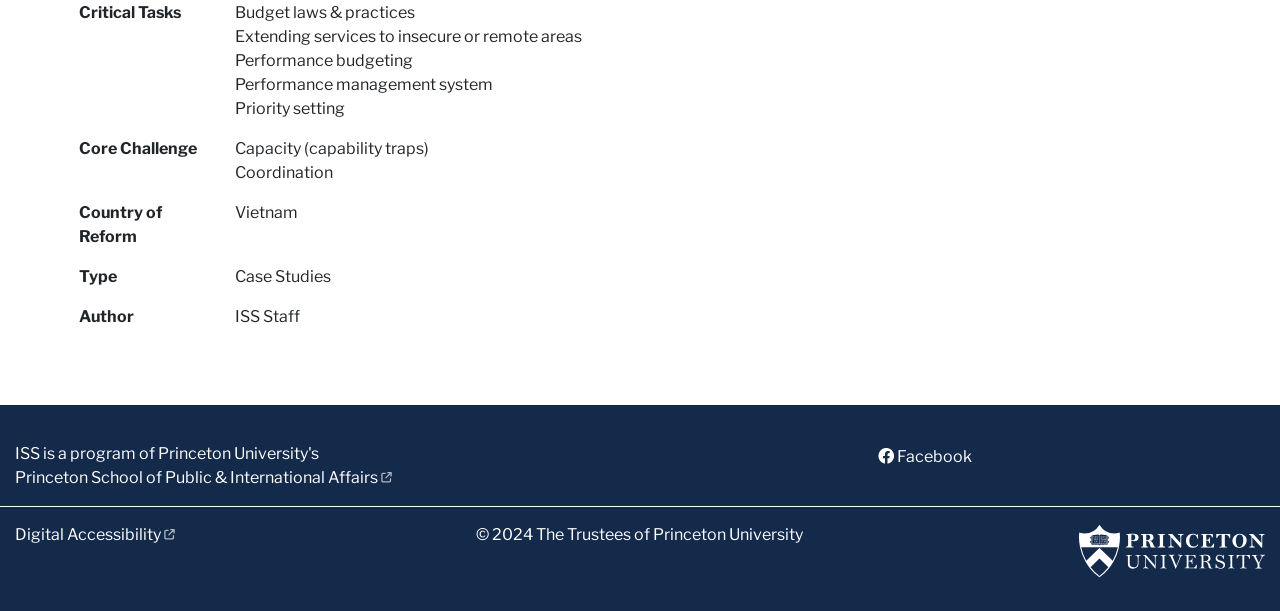What is the country of reform?
Please craft a detailed and exhaustive response to the question.

I found the answer by looking at the section labeled 'Country of Reform' and seeing the text 'Vietnam' below it.